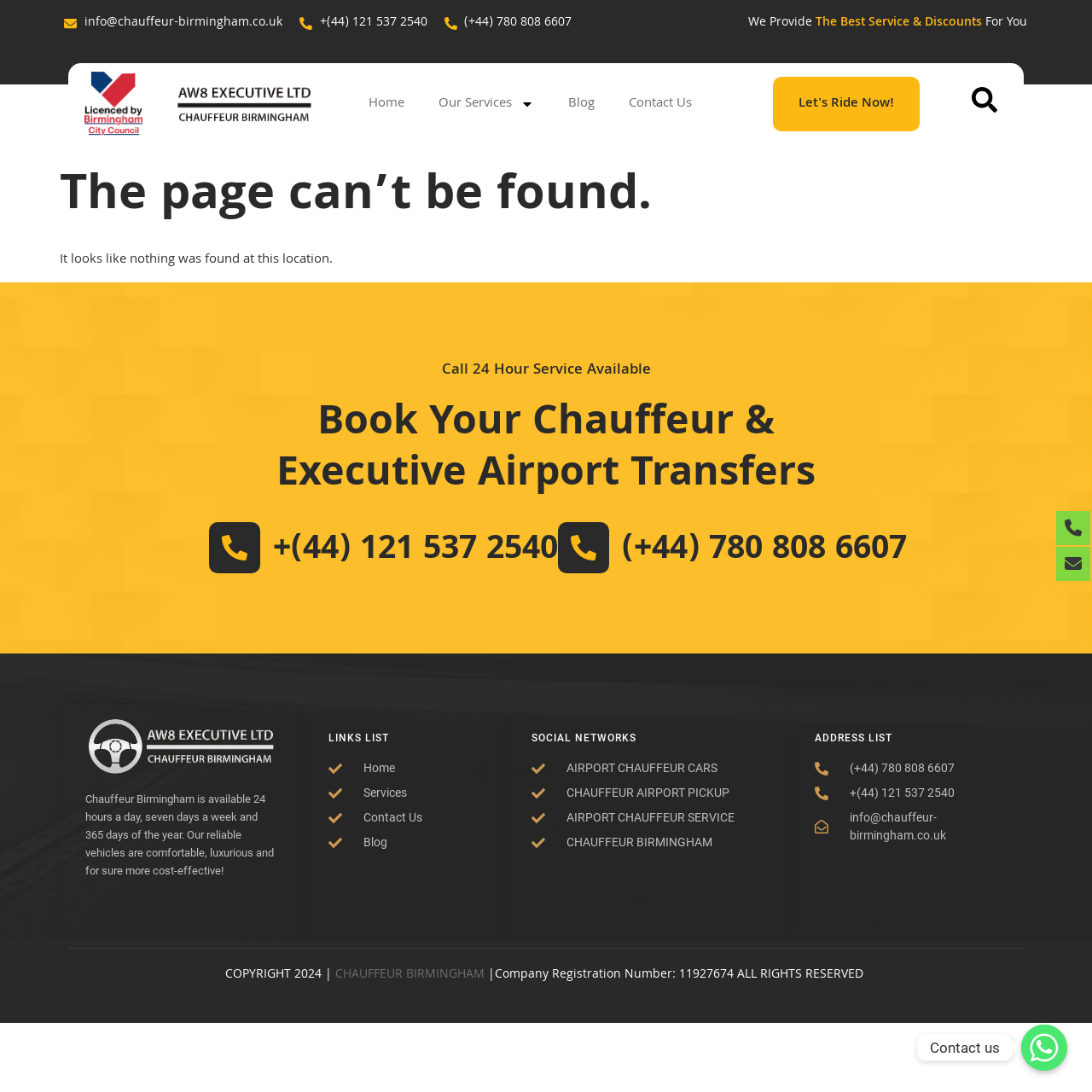Please find and report the bounding box coordinates of the element to click in order to perform the following action: "Contact Chauffeur Birmingham". The coordinates should be expressed as four float numbers between 0 and 1, in the format [left, top, right, bottom].

[0.935, 0.938, 0.977, 0.98]